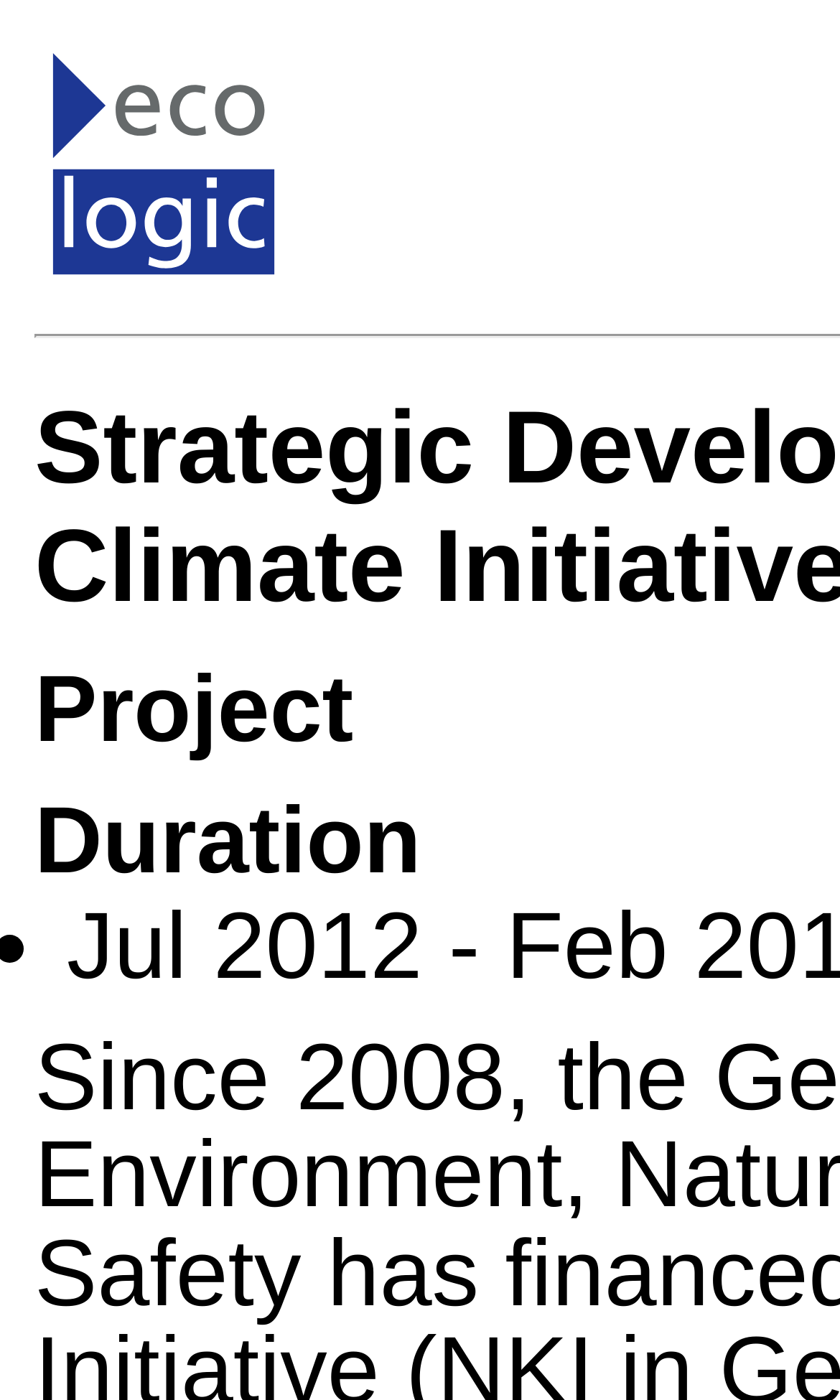Your task is to find and give the main heading text of the webpage.

Strategic Development of the National Climate Initiative